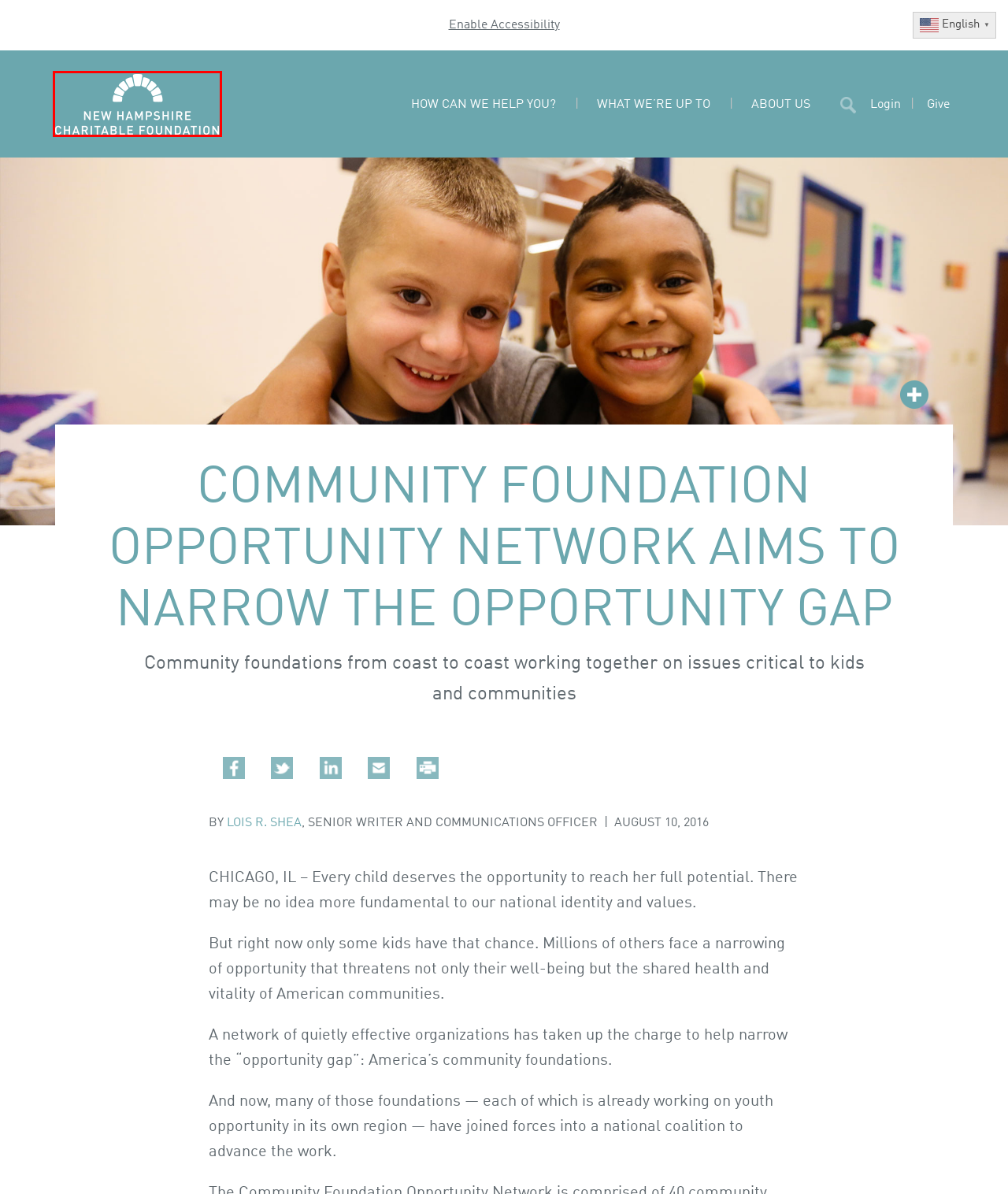You have a screenshot showing a webpage with a red bounding box highlighting an element. Choose the webpage description that best fits the new webpage after clicking the highlighted element. The descriptions are:
A. Subscribe - NH Charitable Foundation
B. Bringing it Home - NH Charitable Foundation
C. Terms of Use - NH Charitable Foundation
D. Home - NH Charitable Foundation
E. Lois R. Shea | NH Charitable Foundation
F. From chaos to thriving - NH Charitable Foundation
G. Home - Community Foundation Opportunity Network
H. New Hampshire Tomorrow Archives - NH Charitable Foundation

D